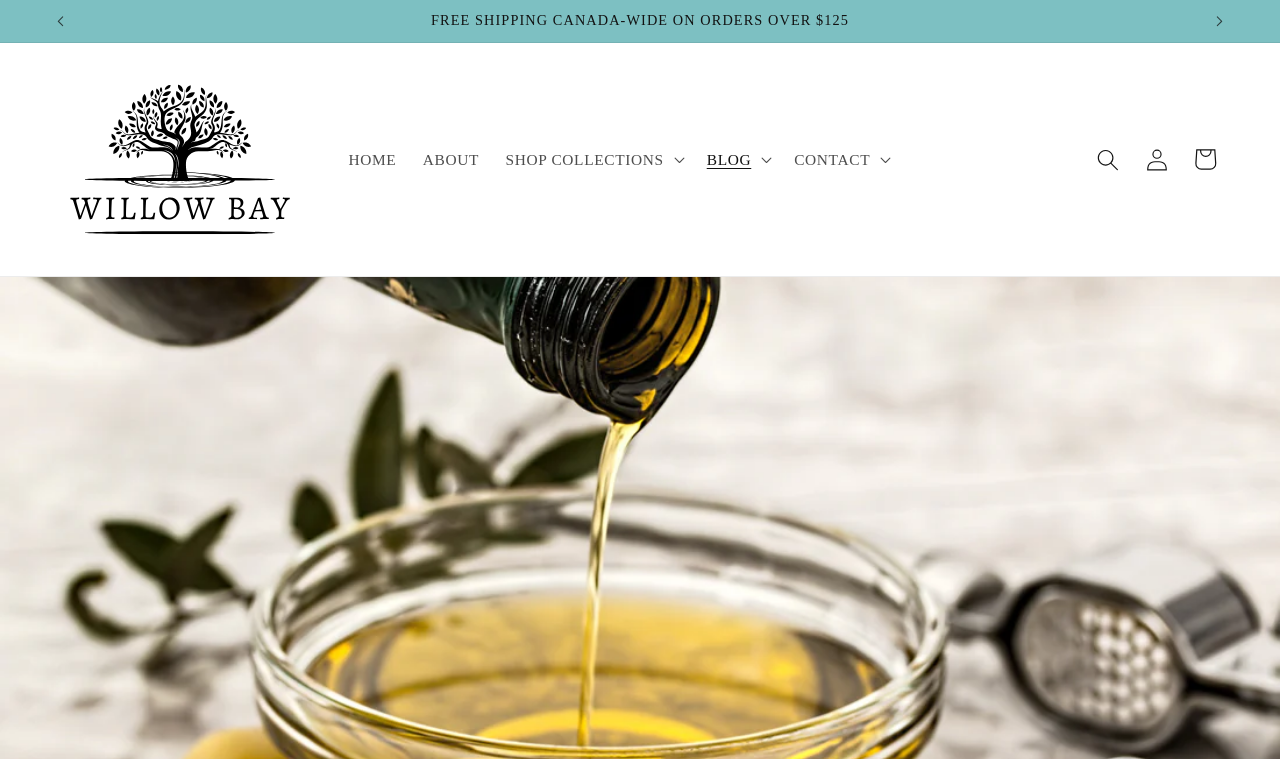What is the function of the button with the text 'Search'?
Analyze the image and deliver a detailed answer to the question.

I determined the function of the button by looking at its attribute 'hasPopup: dialog', which suggests that it opens a search dialog when clicked.